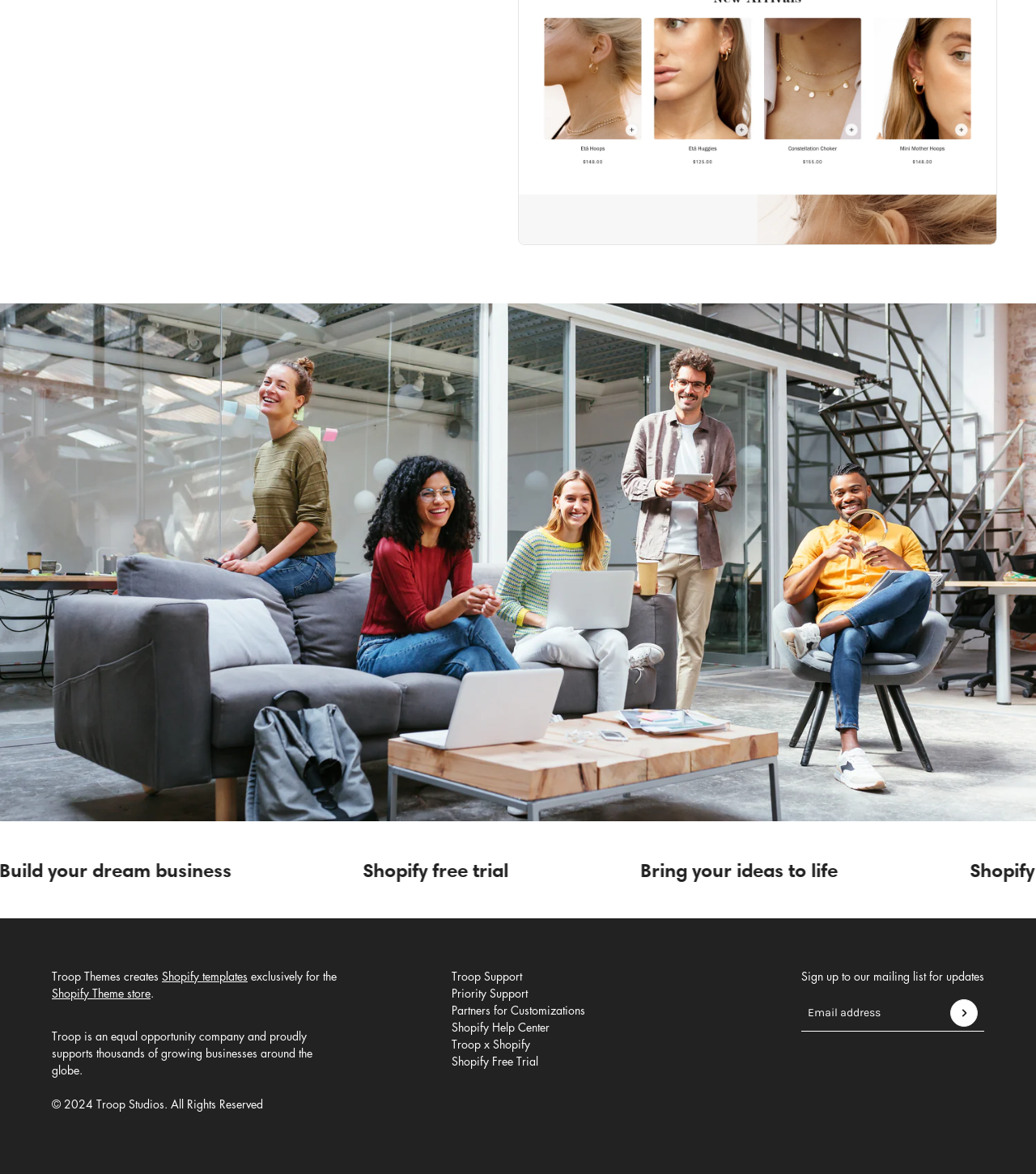Specify the bounding box coordinates of the area to click in order to follow the given instruction: "Click on Shopify free trial."

[0.262, 0.731, 0.403, 0.751]